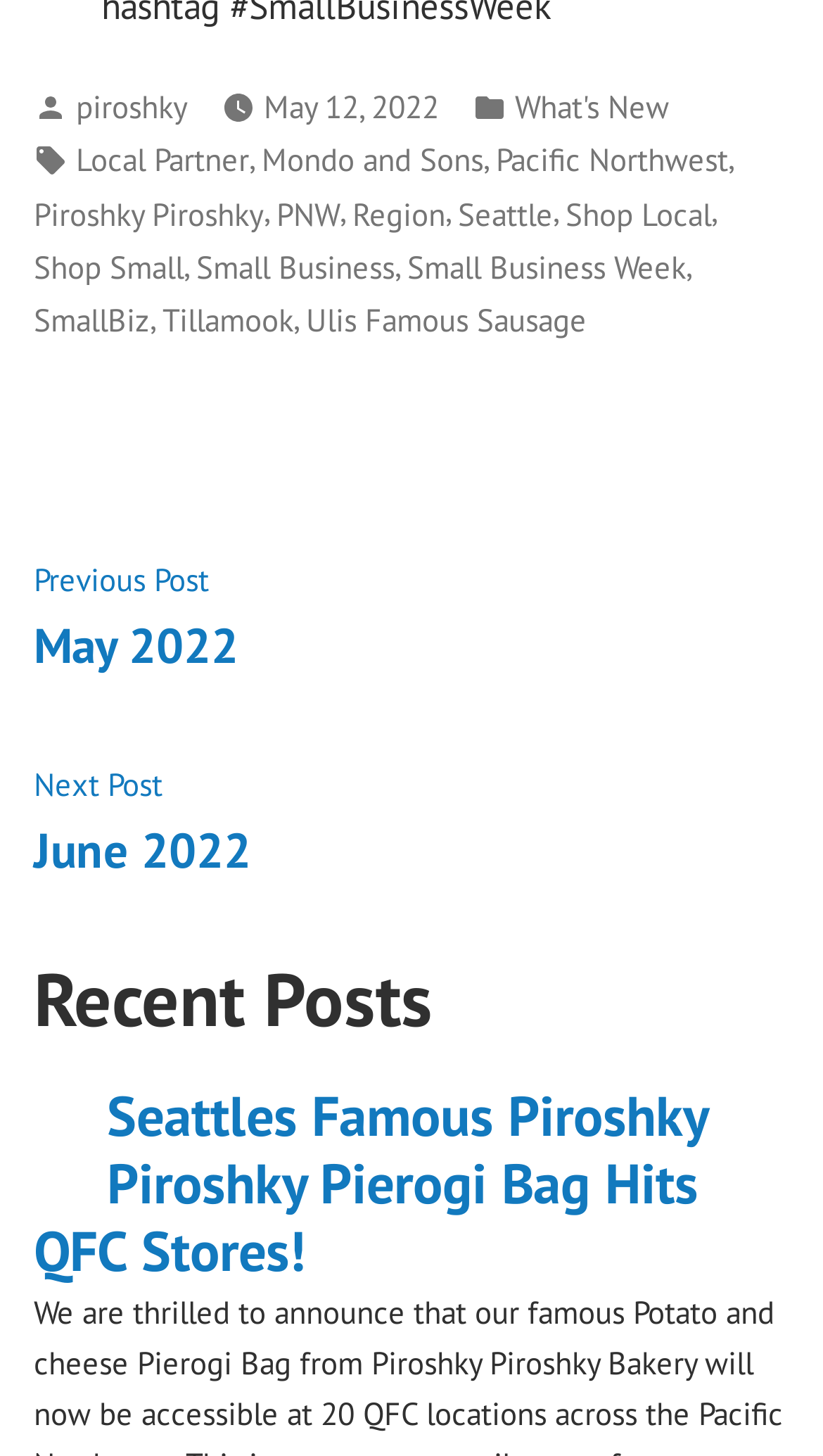Please pinpoint the bounding box coordinates for the region I should click to adhere to this instruction: "check the post date".

None